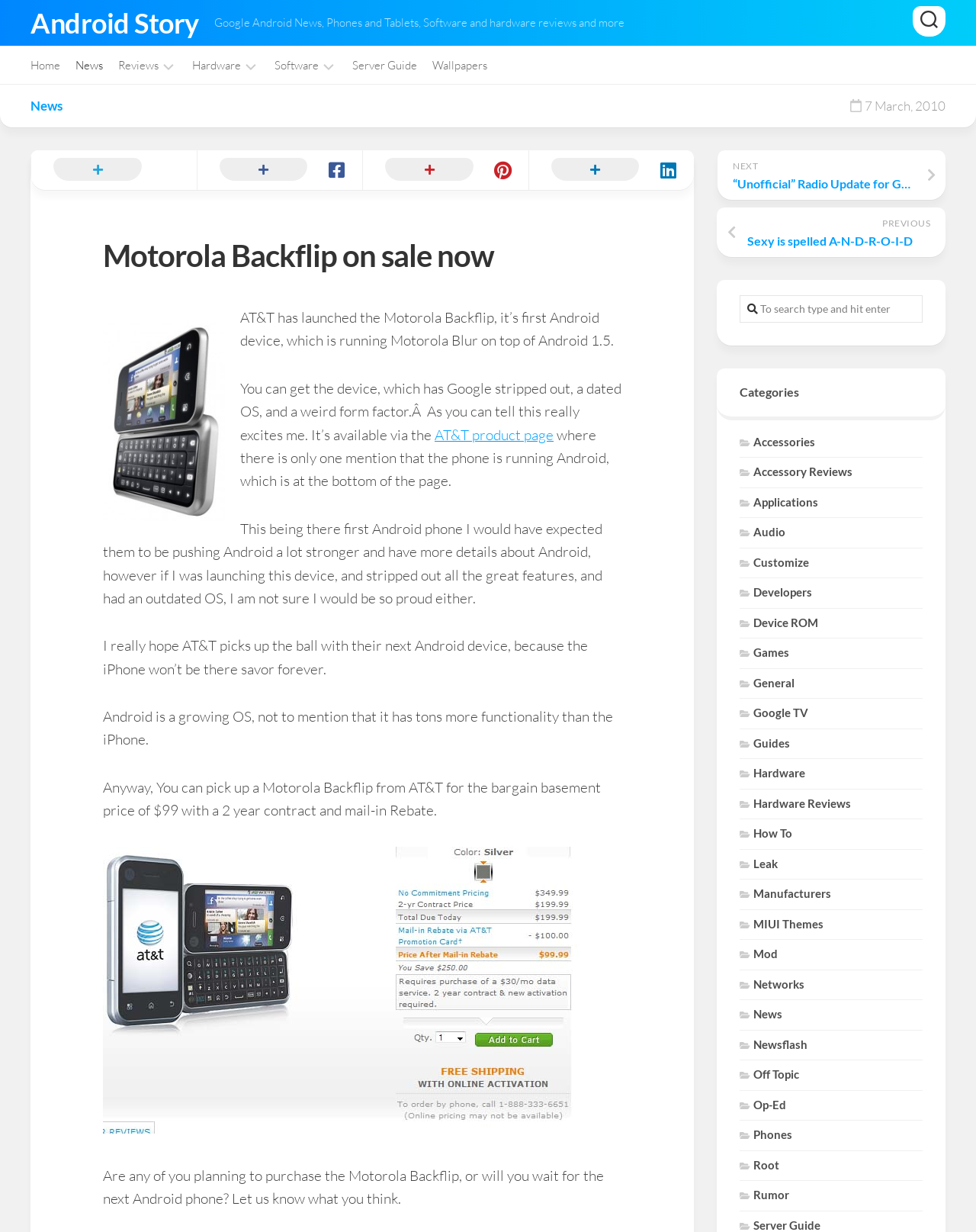Elaborate on the information and visuals displayed on the webpage.

The webpage is about the Motorola Backflip, an Android device launched by AT&T. At the top, there is a navigation menu with links to "Home", "News", "Reviews", and other categories. Below the menu, there is a section with a heading "Motorola Backflip on sale now" and an image of the device. 

The main content of the webpage is a news article discussing the launch of the Motorola Backflip. The article expresses disappointment with the device, citing its outdated operating system and lack of Android features. The author hopes that AT&T will improve its next Android device. The article also mentions that the device is available for purchase from AT&T for $99 with a 2-year contract and mail-in rebate.

On the right side of the webpage, there are links to other news articles and categories, such as "Hardware", "Software", and "Accessories". There is also a search box and a section with links to various categories, including "Applications", "Games", and "Guides". At the bottom of the webpage, there are links to previous and next news articles.